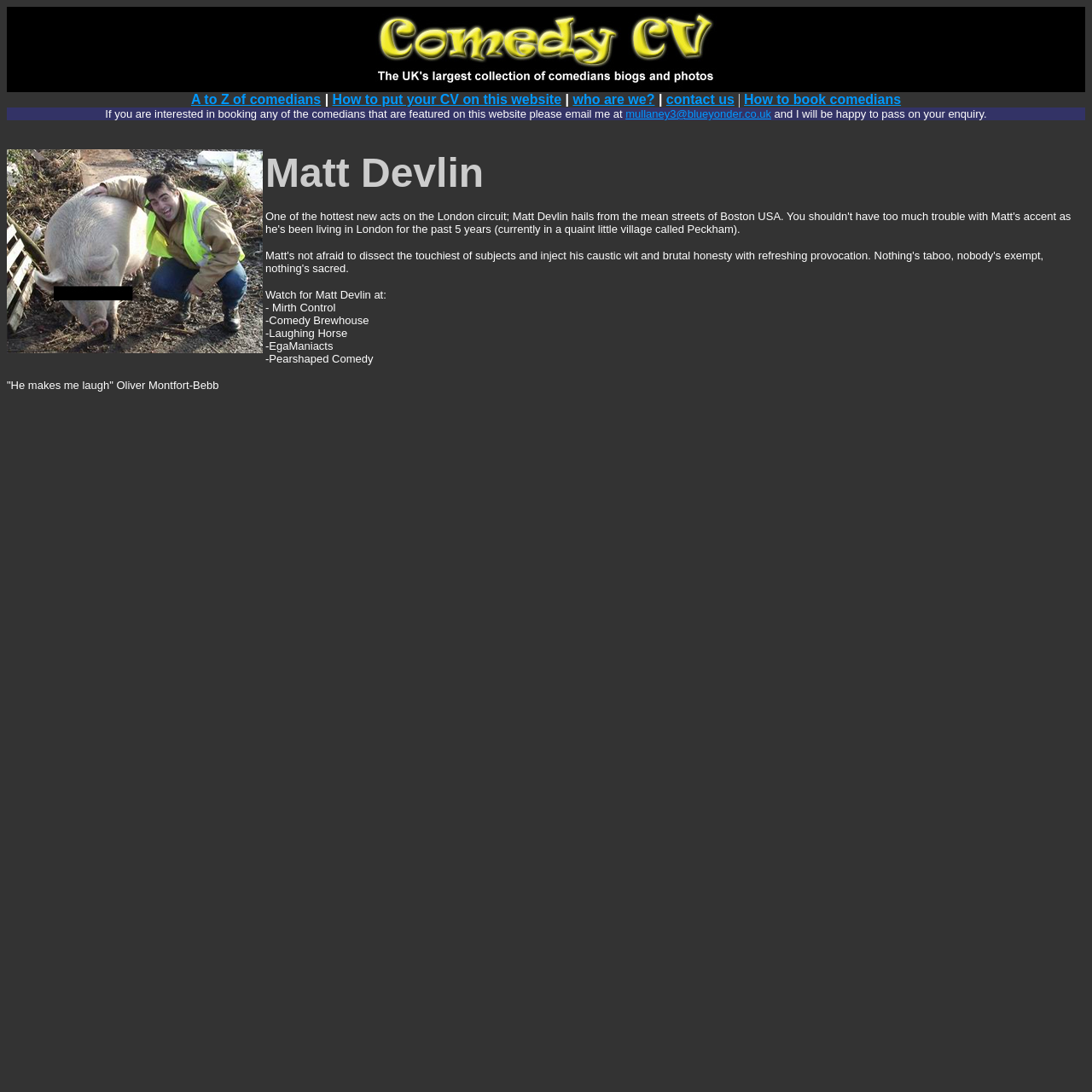Give the bounding box coordinates for the element described by: "mullaney3@blueyonder.co.uk".

[0.573, 0.098, 0.706, 0.11]